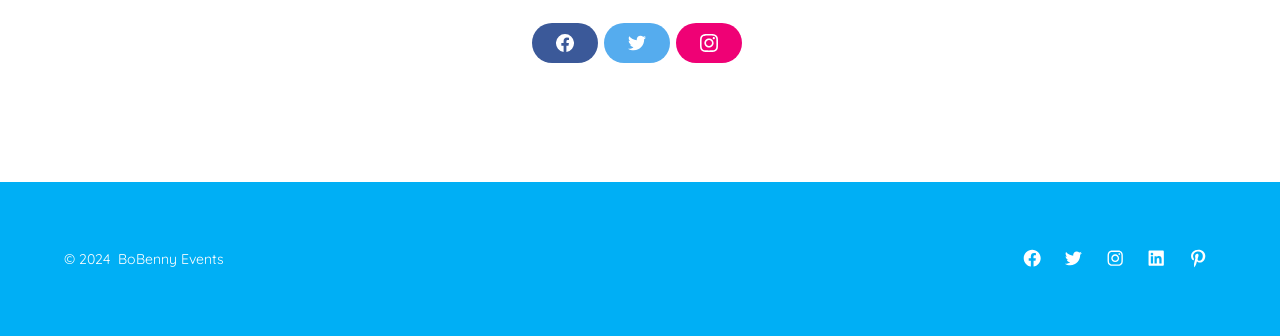What is the position of the Facebook link at the top?
Look at the screenshot and give a one-word or phrase answer.

Left